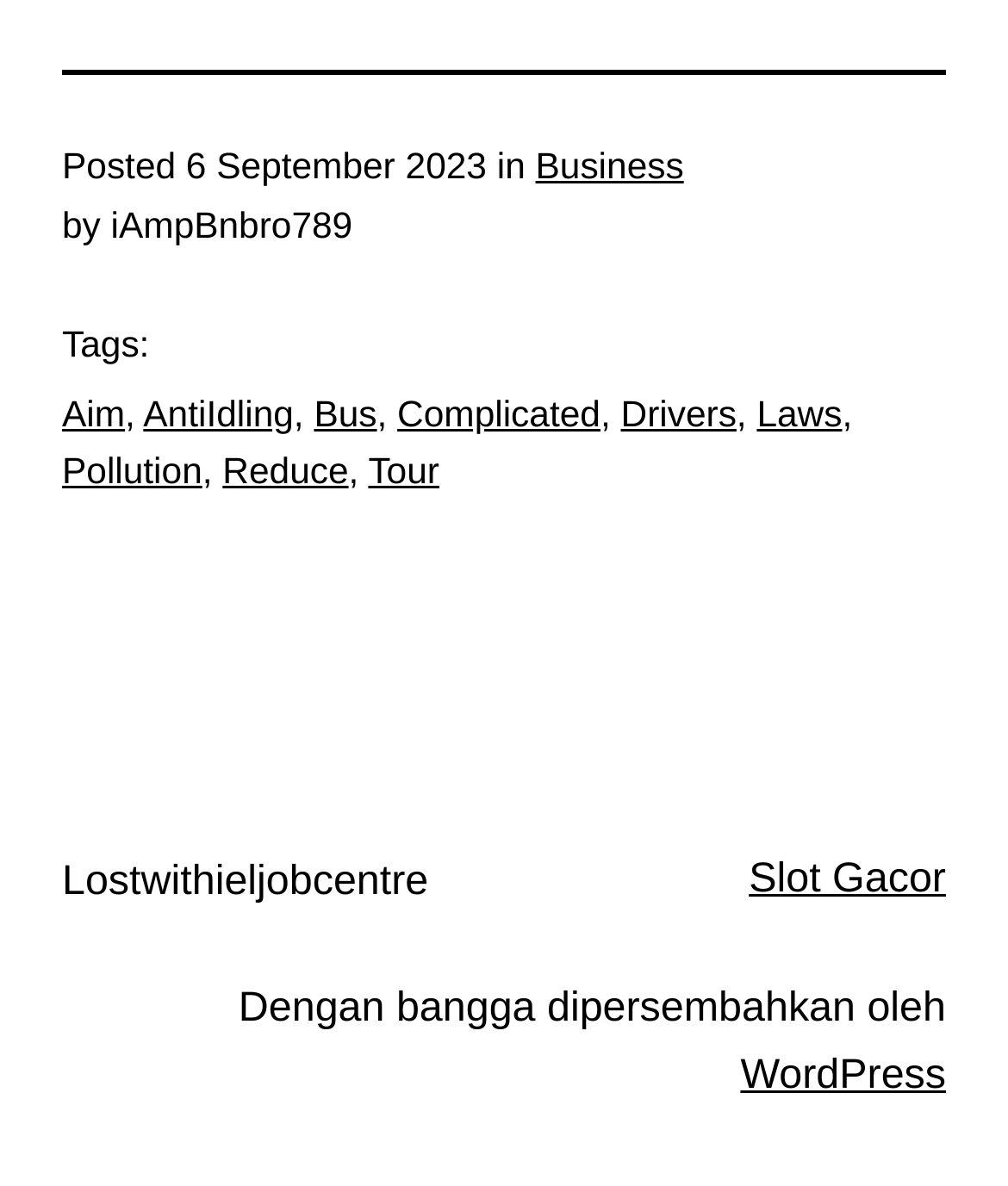Answer the following in one word or a short phrase: 
What is the date of the posted article?

6 September 2023